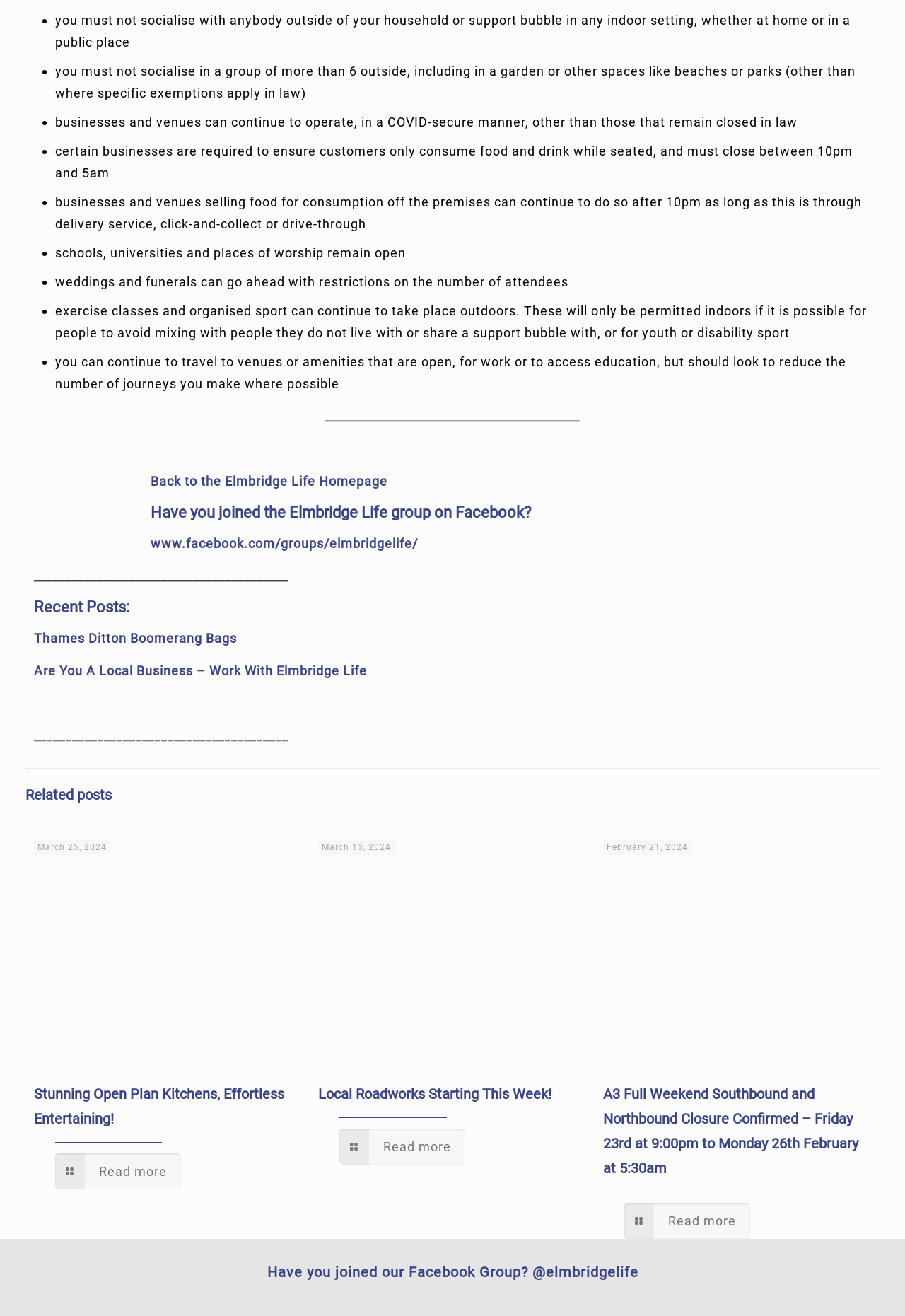What is the purpose of the Facebook group mentioned?
Refer to the image and give a detailed answer to the question.

The webpage mentions a Facebook group called Elmbridge Life, and asks if the user has joined it, suggesting that it is a community or discussion group related to Elmbridge Life.